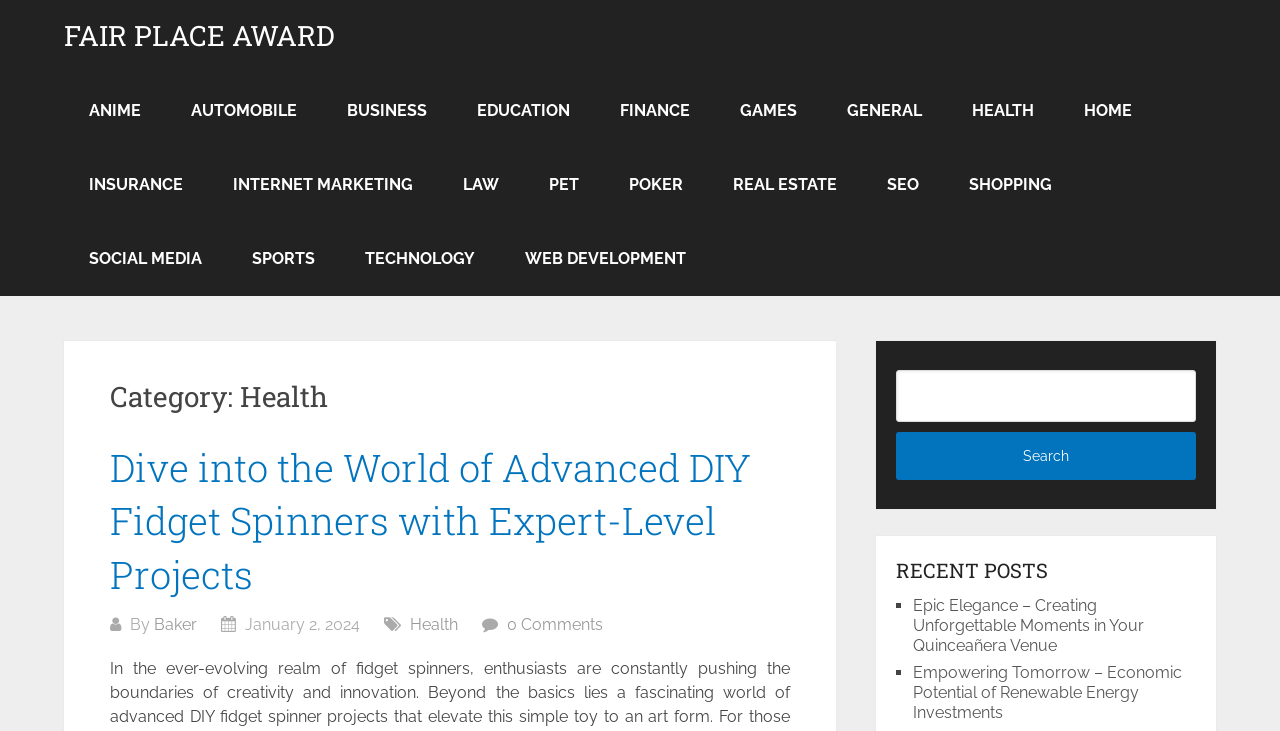Please give a succinct answer using a single word or phrase:
What is the topic of the first recent post?

Quinceañera Venue